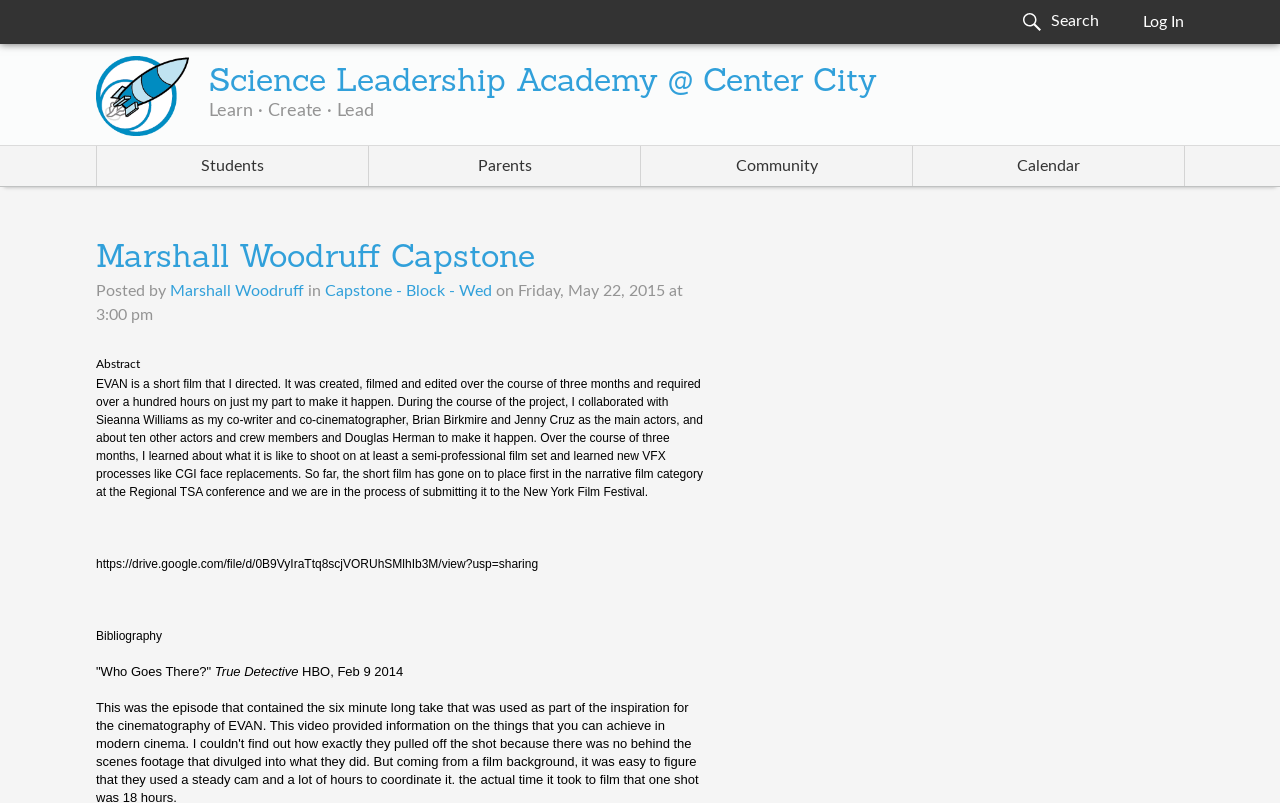Please identify the bounding box coordinates of the element on the webpage that should be clicked to follow this instruction: "Visit the Science Leadership Academy @ Center City website". The bounding box coordinates should be given as four float numbers between 0 and 1, formatted as [left, top, right, bottom].

[0.075, 0.108, 0.685, 0.128]